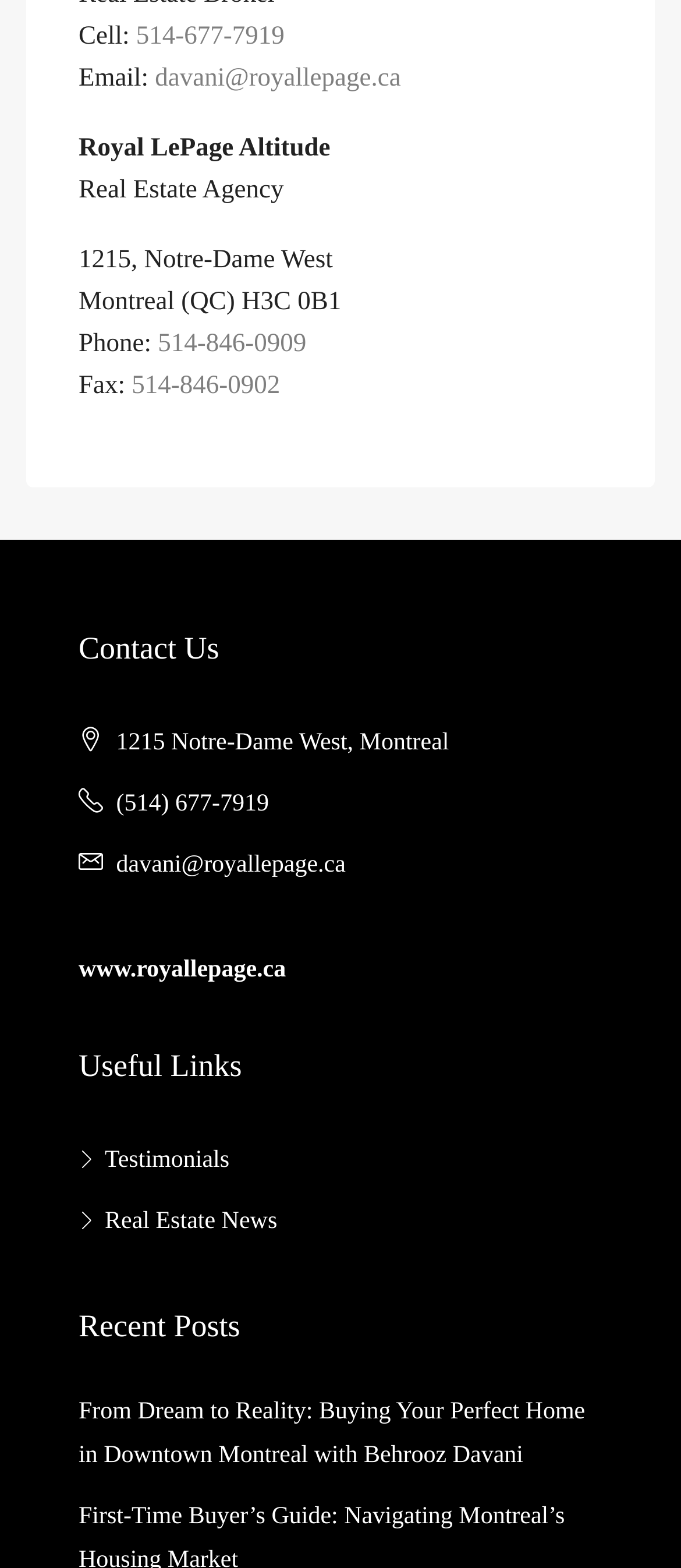Find the bounding box coordinates of the element to click in order to complete this instruction: "Find out who FUP is". The bounding box coordinates must be four float numbers between 0 and 1, denoted as [left, top, right, bottom].

None